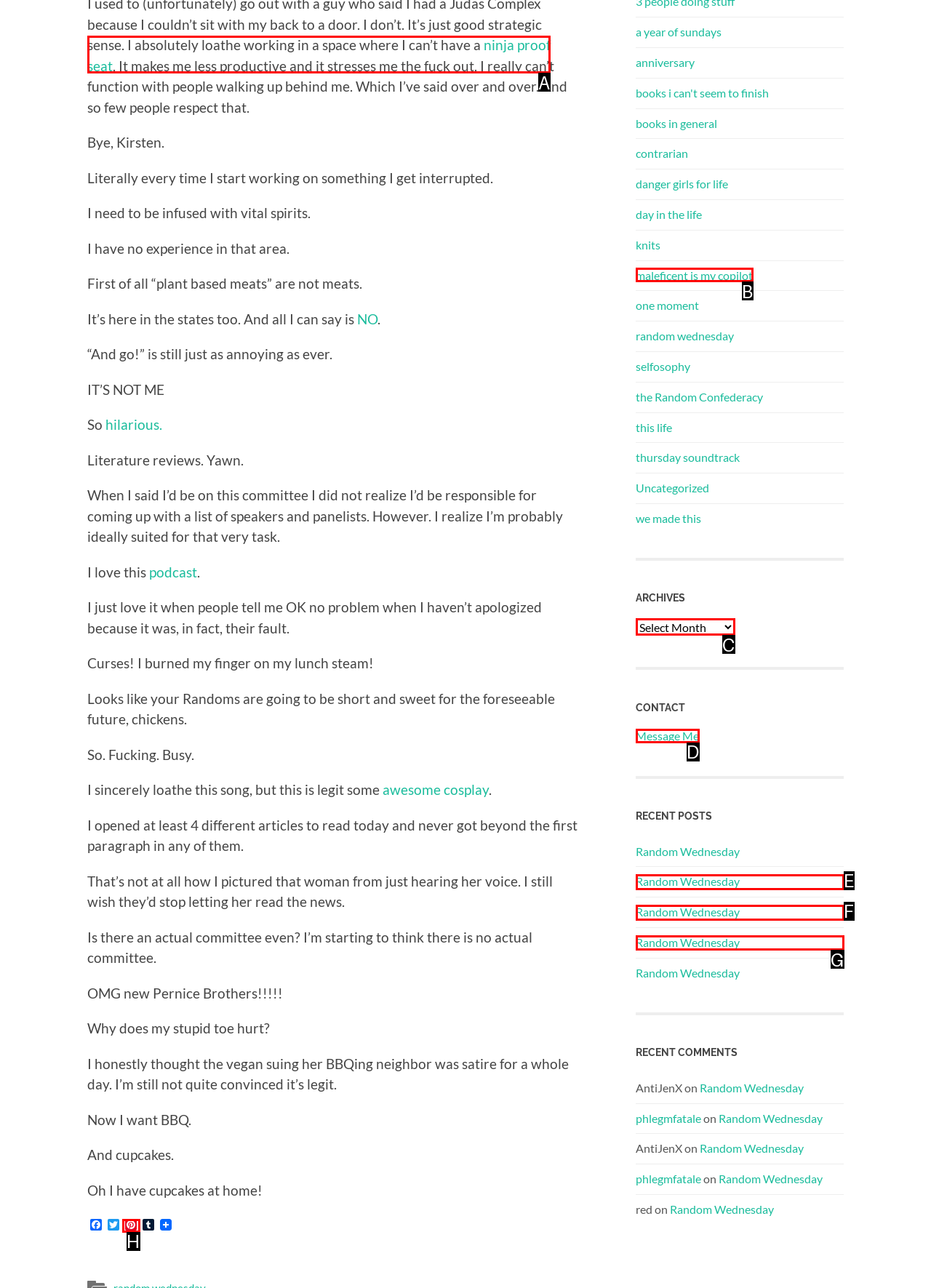Determine which HTML element to click for this task: Click on 'ninja proof seat' Provide the letter of the selected choice.

A